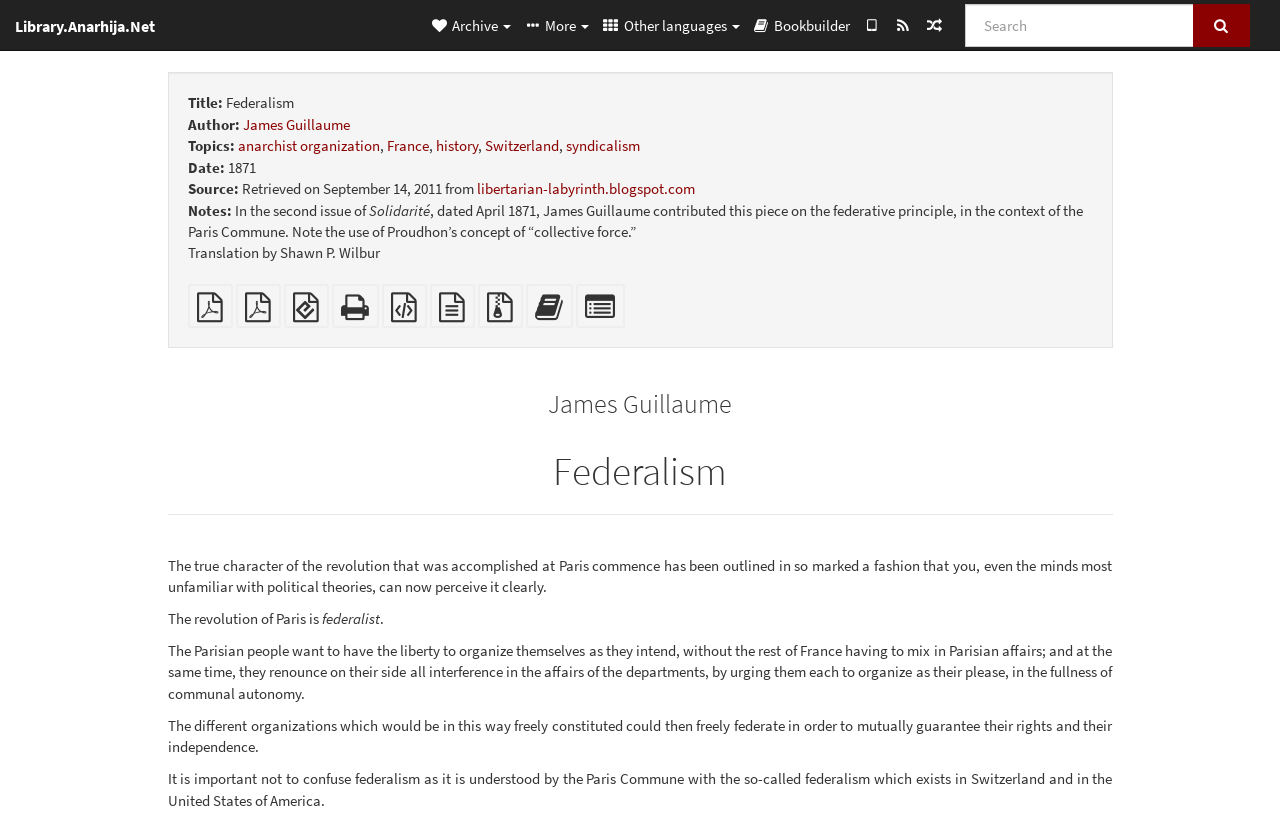How many formats are available for downloading the article?
Please provide a single word or phrase as your answer based on the screenshot.

7